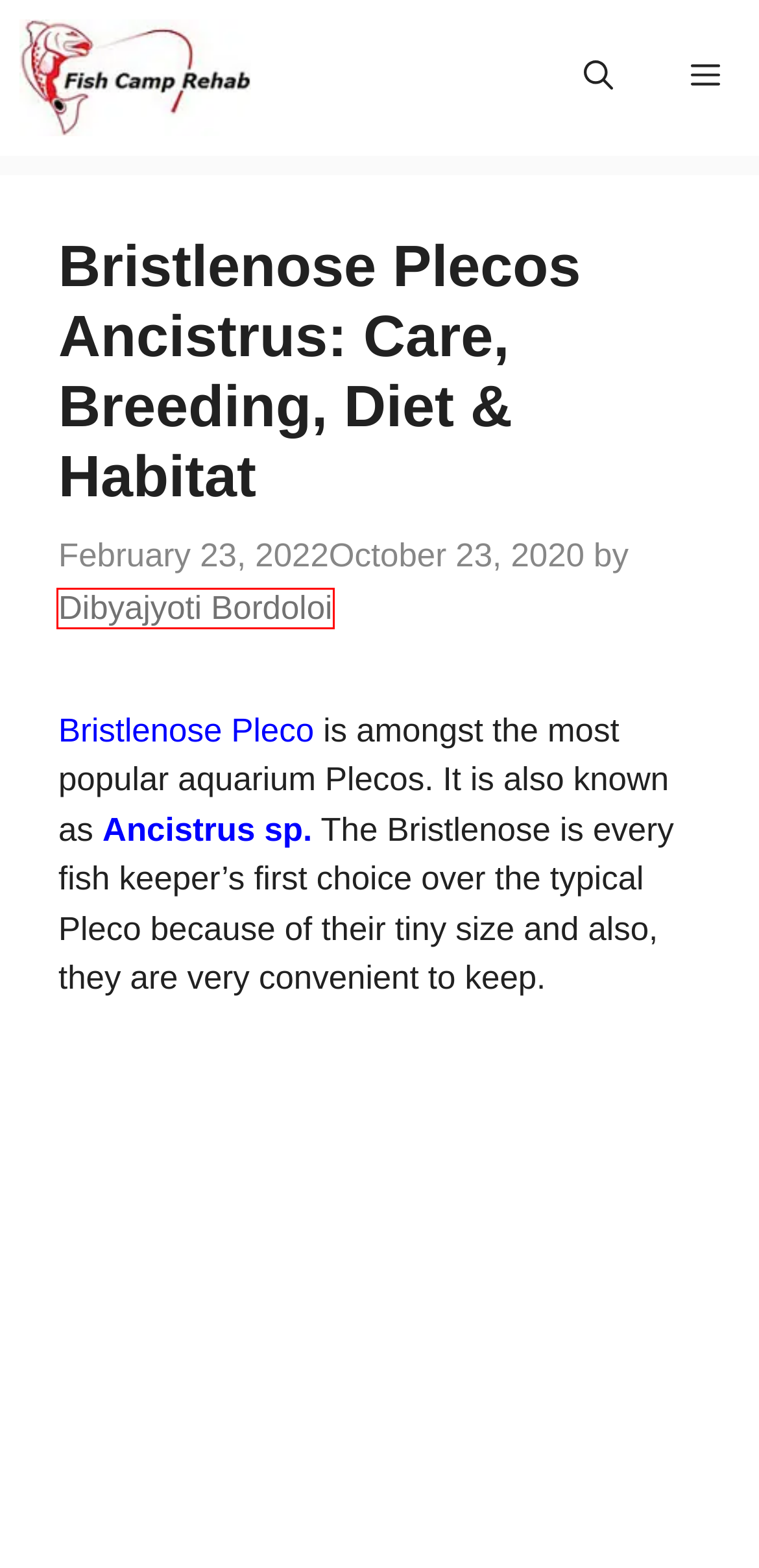Look at the screenshot of the webpage and find the element within the red bounding box. Choose the webpage description that best fits the new webpage that will appear after clicking the element. Here are the candidates:
A. Fish Camp Rehab
B. CONTACT US
C. Dibyajyoti Bordoloi, Author At Fish Camp Rehab
D. How To Take Care Of Clownfish In Aquarium? (2023 Sheet)
E. Best 55 Gallon Aquarium Stand (2024 Top Picks)
F. 8 Reasons Why Does My Fish Tank Smells Like Sewage [+Bonus] | Fish Camp Rehab
G. Mouth Types – Discover Fishes
H. FRESHWATER FISH Archives | Fish Camp Rehab

C